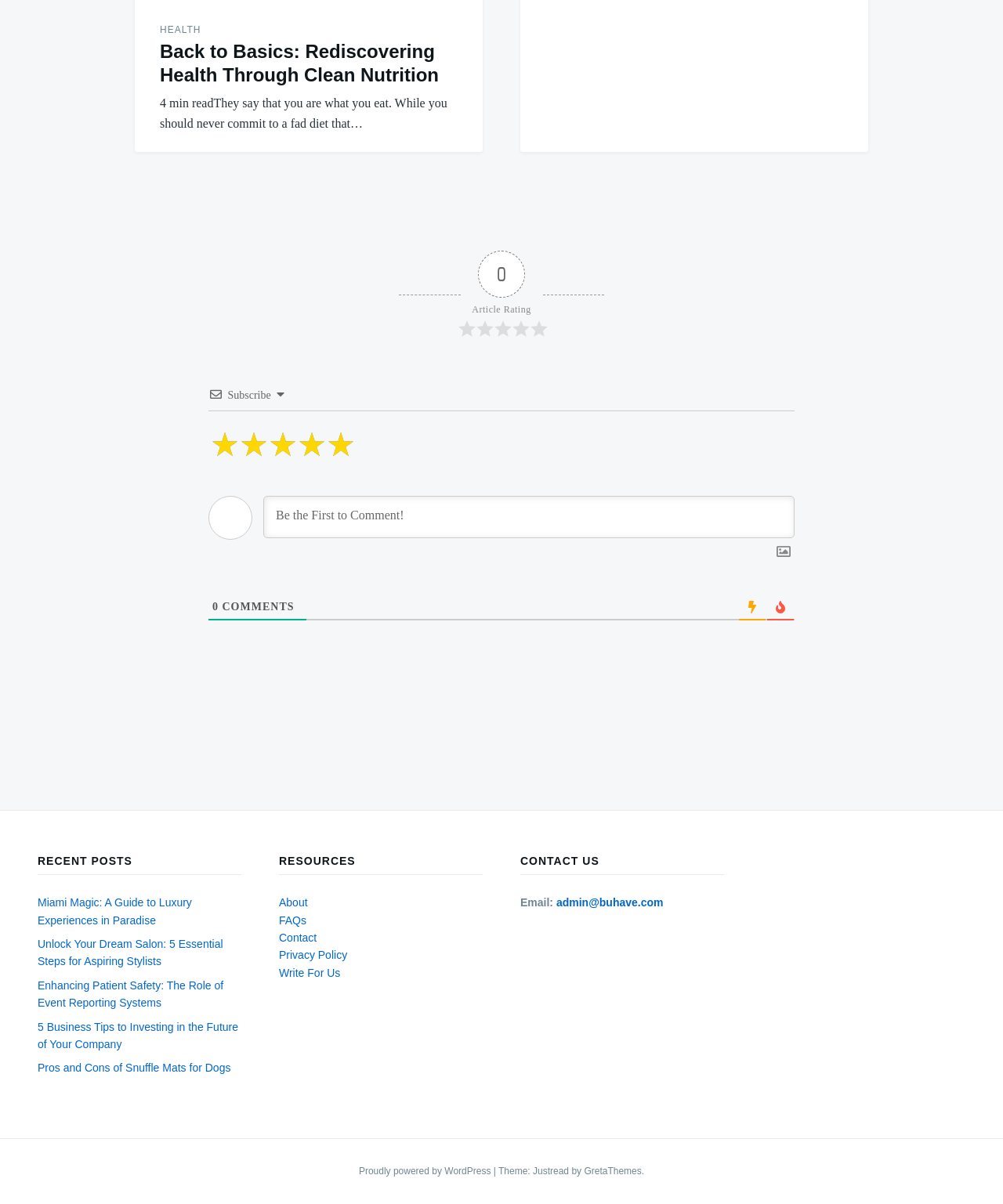What is the topic of the main article?
Answer the question with detailed information derived from the image.

The main article's heading is 'Back to Basics: Rediscovering Health Through Clean Nutrition', which suggests that the topic of the article is health, specifically focusing on clean nutrition.